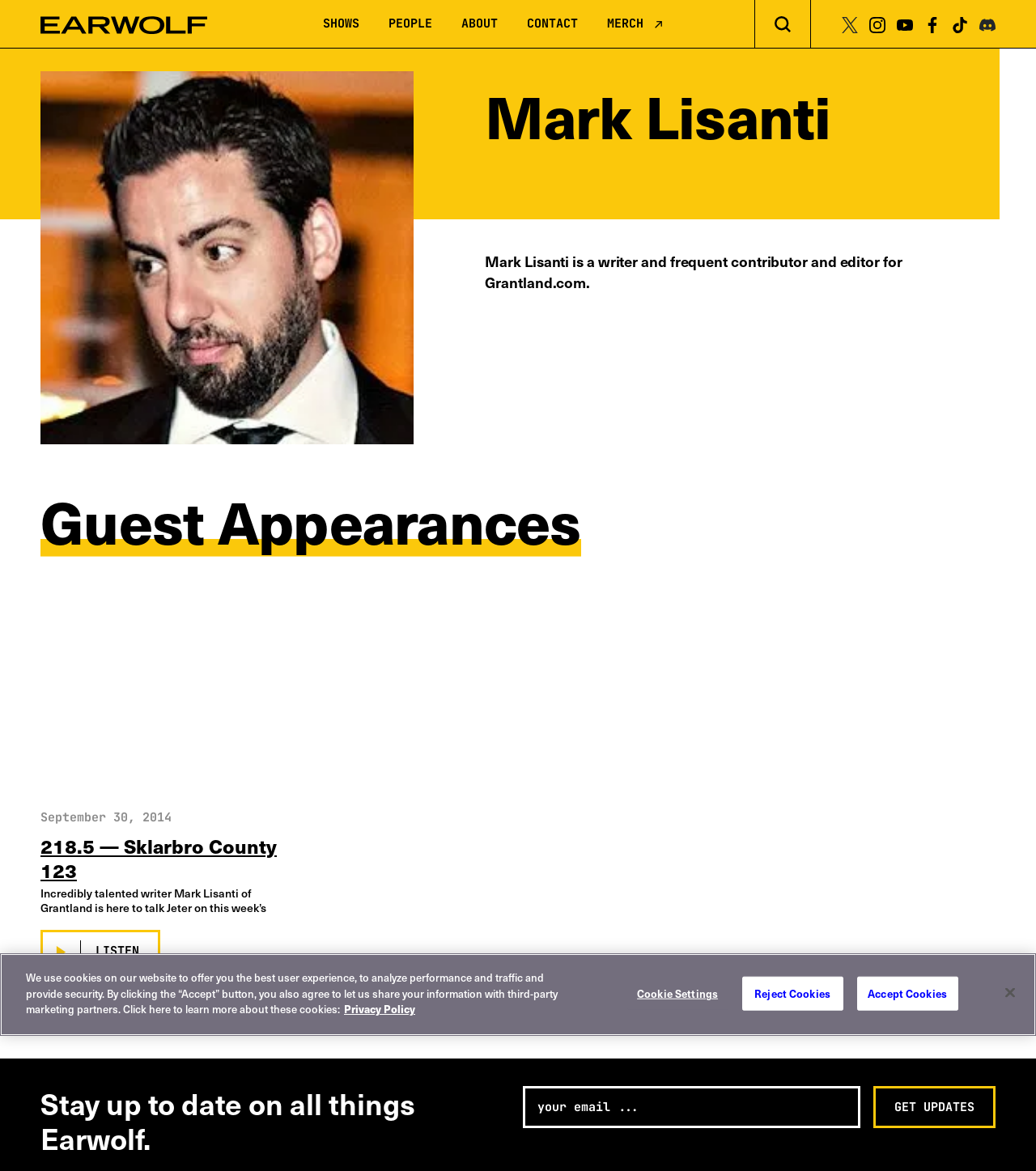Specify the bounding box coordinates of the area that needs to be clicked to achieve the following instruction: "Search for something".

[0.728, 0.0, 0.783, 0.041]